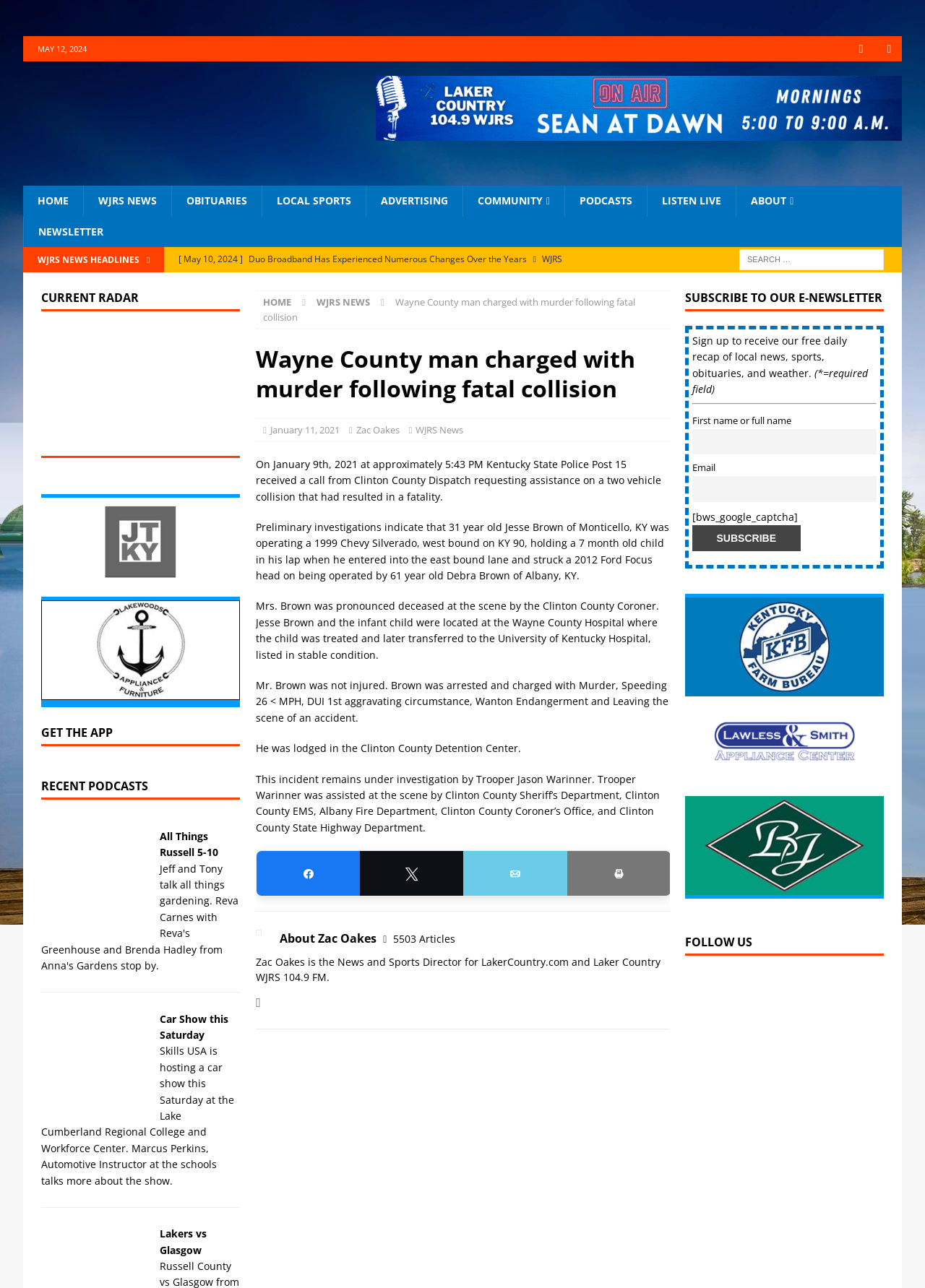Identify and extract the main heading from the webpage.

Wayne County man charged with murder following fatal collision